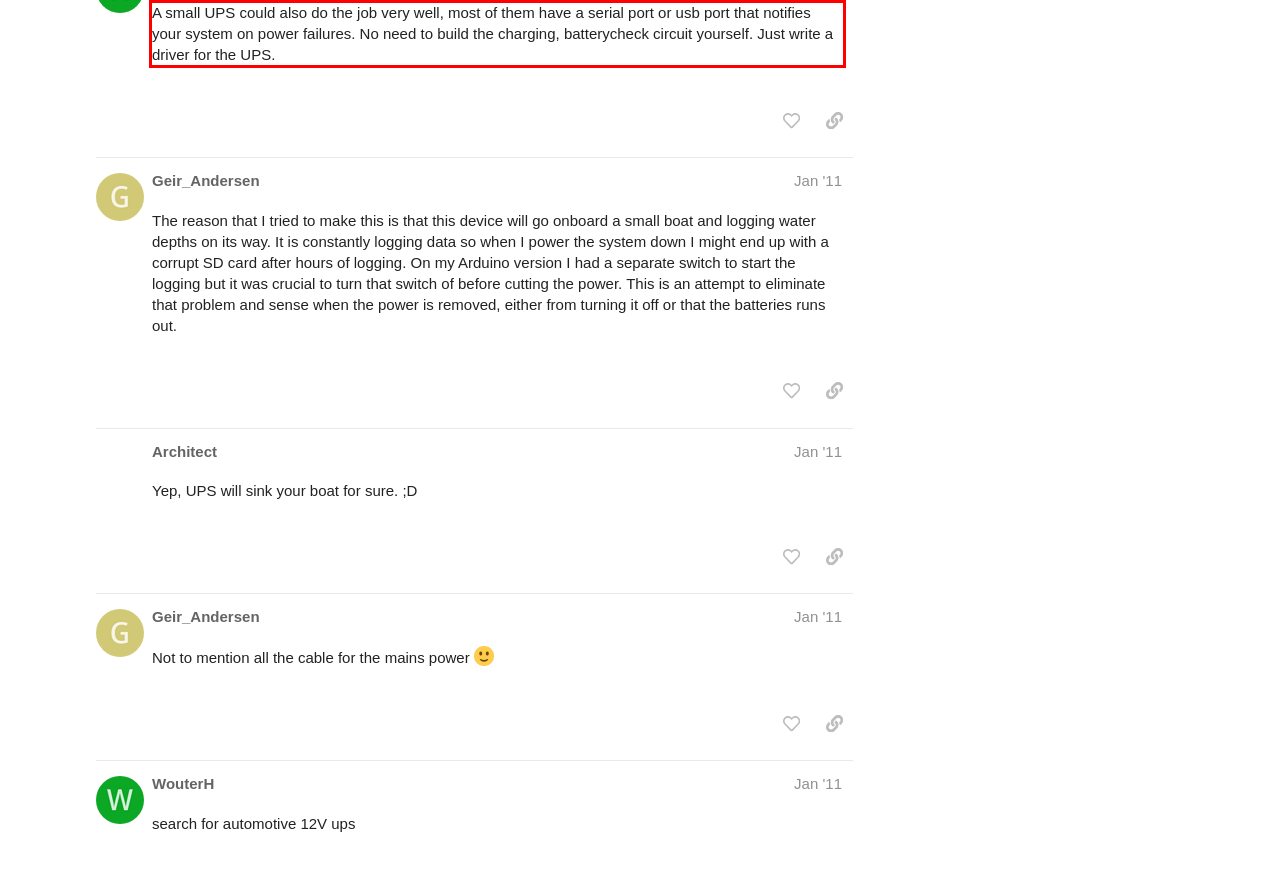Review the webpage screenshot provided, and perform OCR to extract the text from the red bounding box.

A small UPS could also do the job very well, most of them have a serial port or usb port that notifies your system on power failures. No need to build the charging, batterycheck circuit yourself. Just write a driver for the UPS.